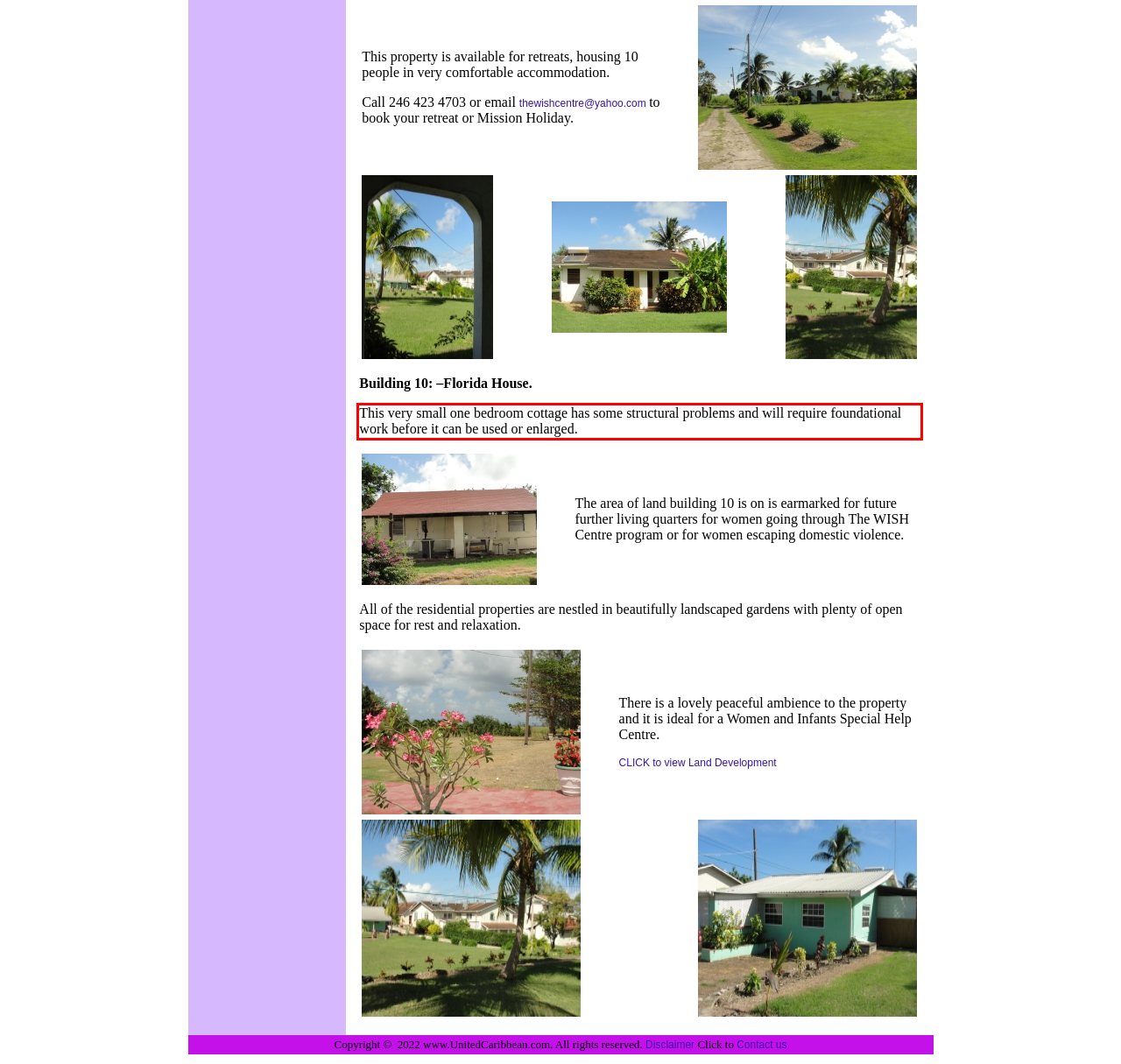There is a screenshot of a webpage with a red bounding box around a UI element. Please use OCR to extract the text within the red bounding box.

This very small one bedroom cottage has some structural problems and will require foundational work before it can be used or enlarged.